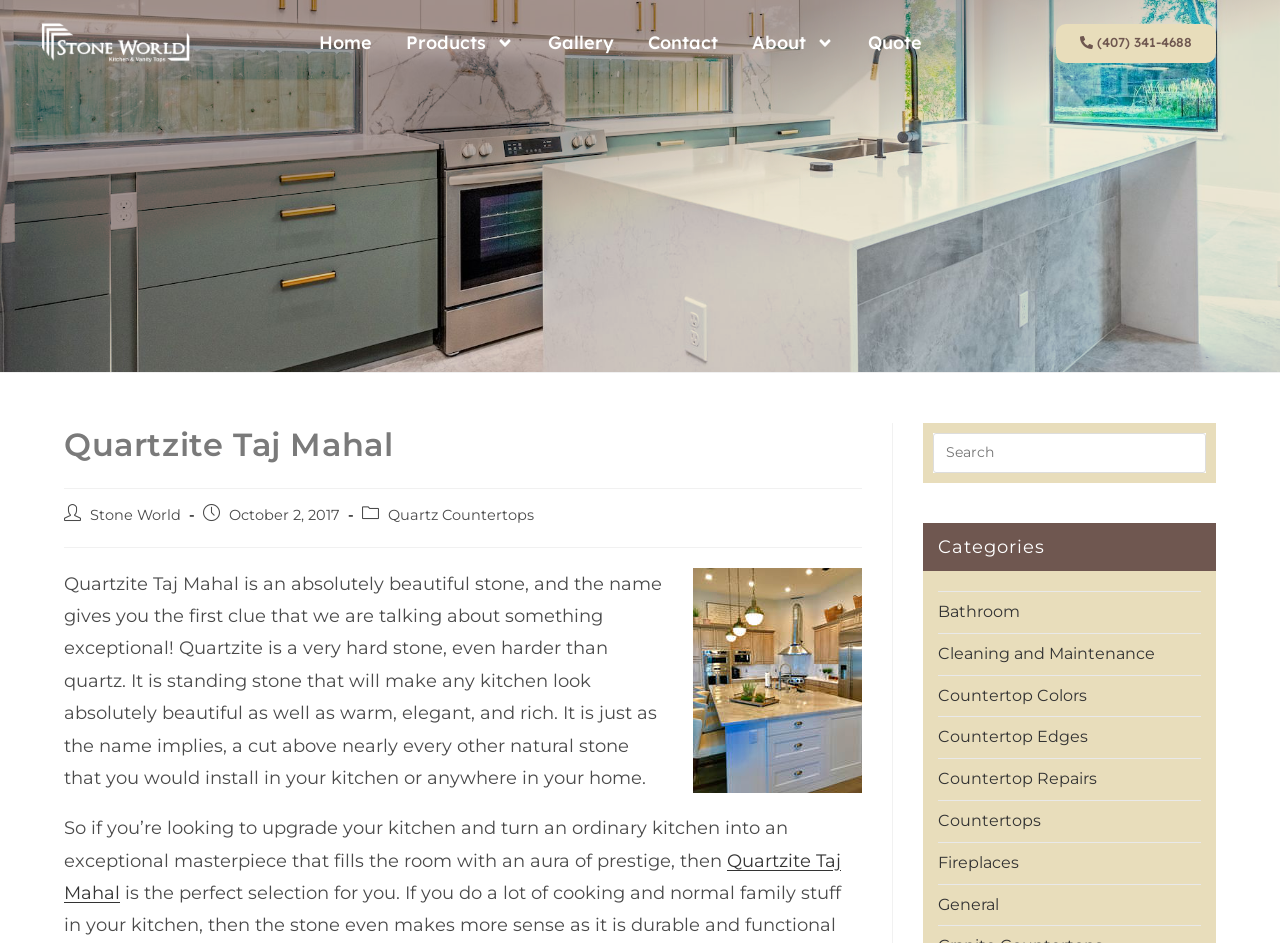Find the bounding box coordinates of the area to click in order to follow the instruction: "View Products".

[0.311, 0.021, 0.408, 0.07]